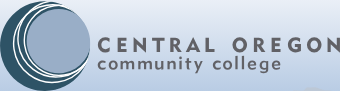What is the font size of 'community college' compared to 'CENTRAL OREGON'?
Please provide a comprehensive answer based on the details in the screenshot.

The caption states that 'community college' appears in a slightly smaller font compared to 'CENTRAL OREGON', which is displayed in uppercase letters.